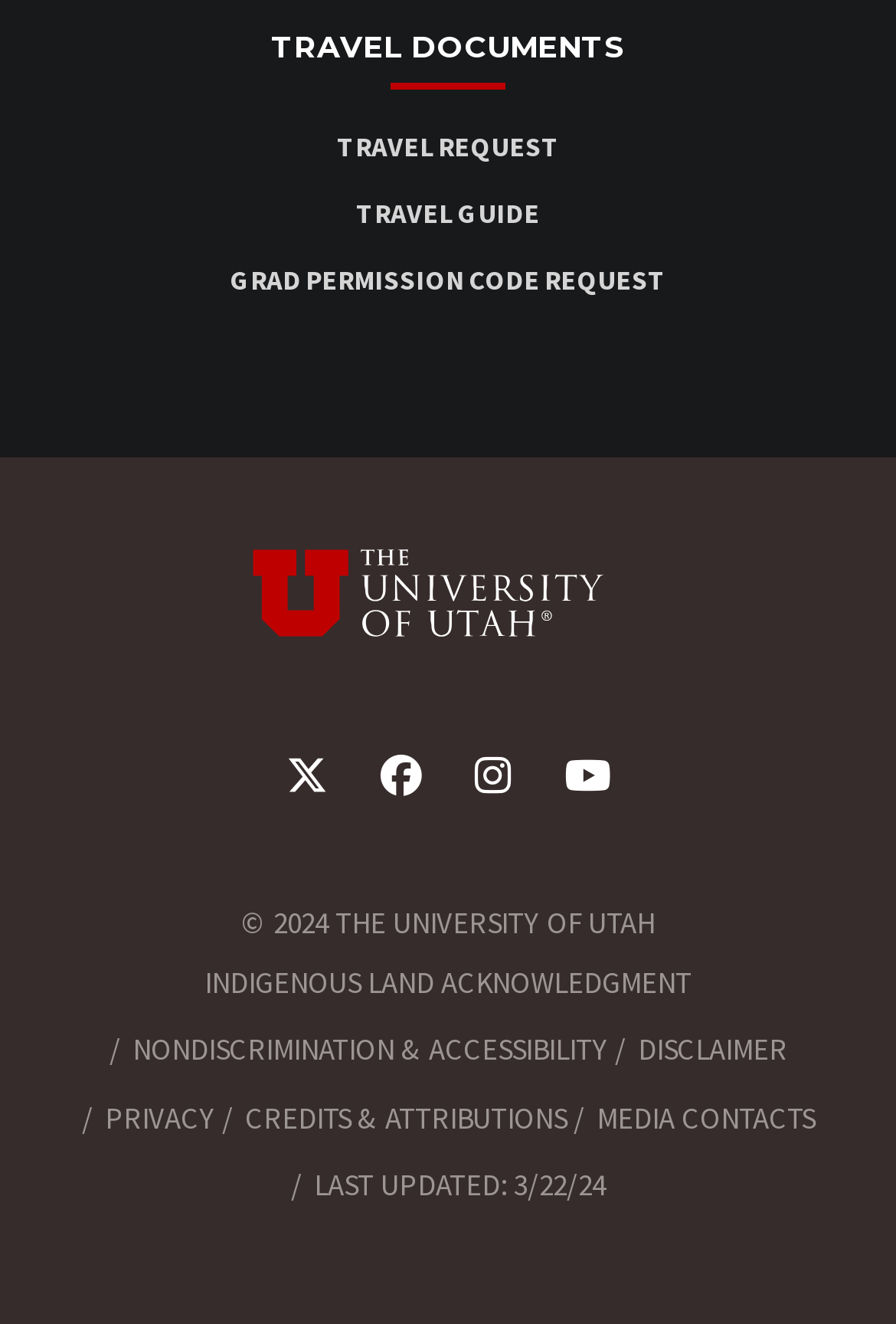Based on the image, please elaborate on the answer to the following question:
What is the purpose of the 'GRAD PERMISSION CODE REQUEST' link?

The link 'GRAD PERMISSION CODE REQUEST' is located under the 'TRAVEL DOCUMENTS' heading, suggesting that it is related to travel documents. The name of the link implies that it is used to request a permission code, possibly for graduate students.